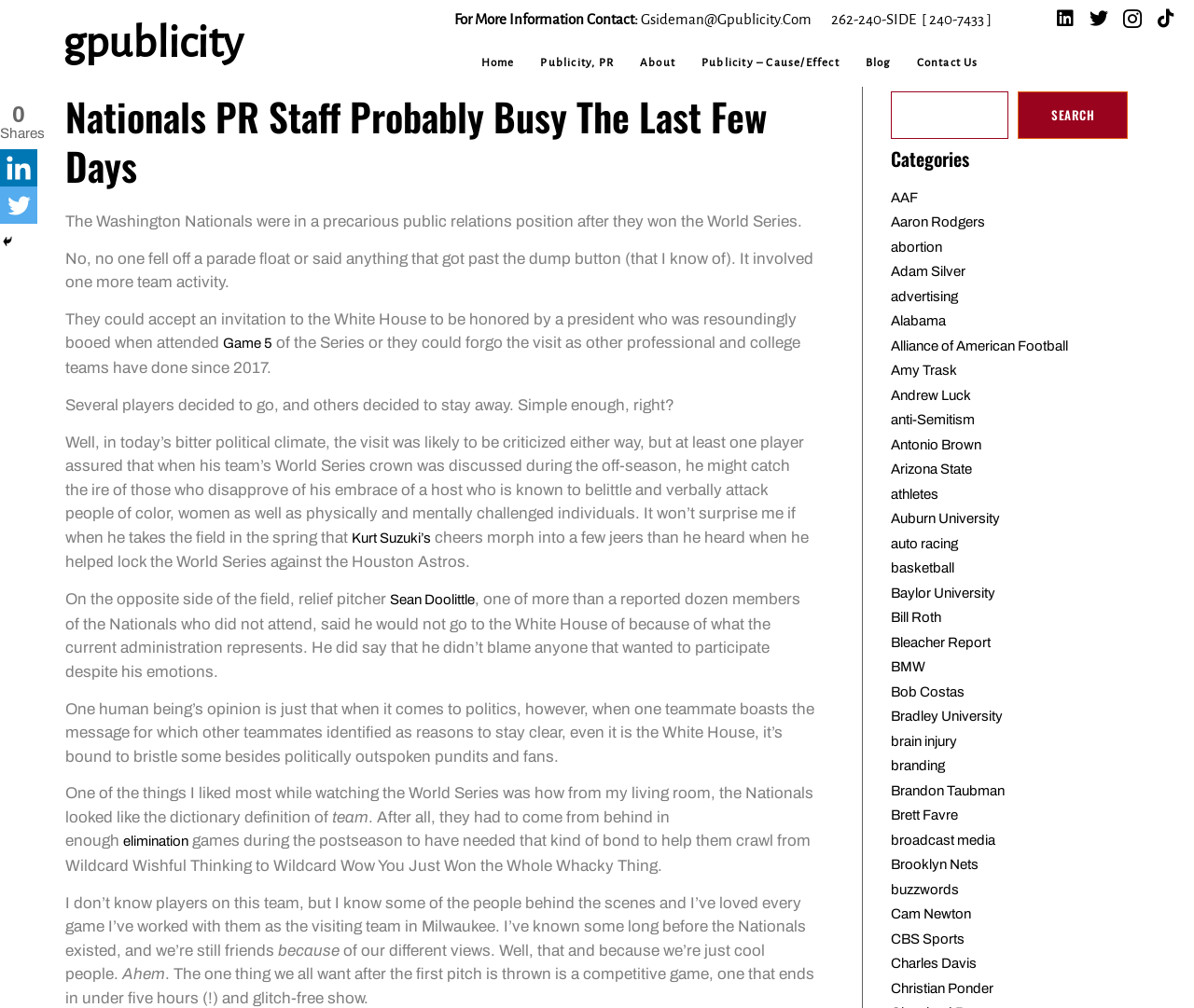Indicate the bounding box coordinates of the element that must be clicked to execute the instruction: "Click the 'Home' link". The coordinates should be given as four float numbers between 0 and 1, i.e., [left, top, right, bottom].

[0.392, 0.048, 0.442, 0.077]